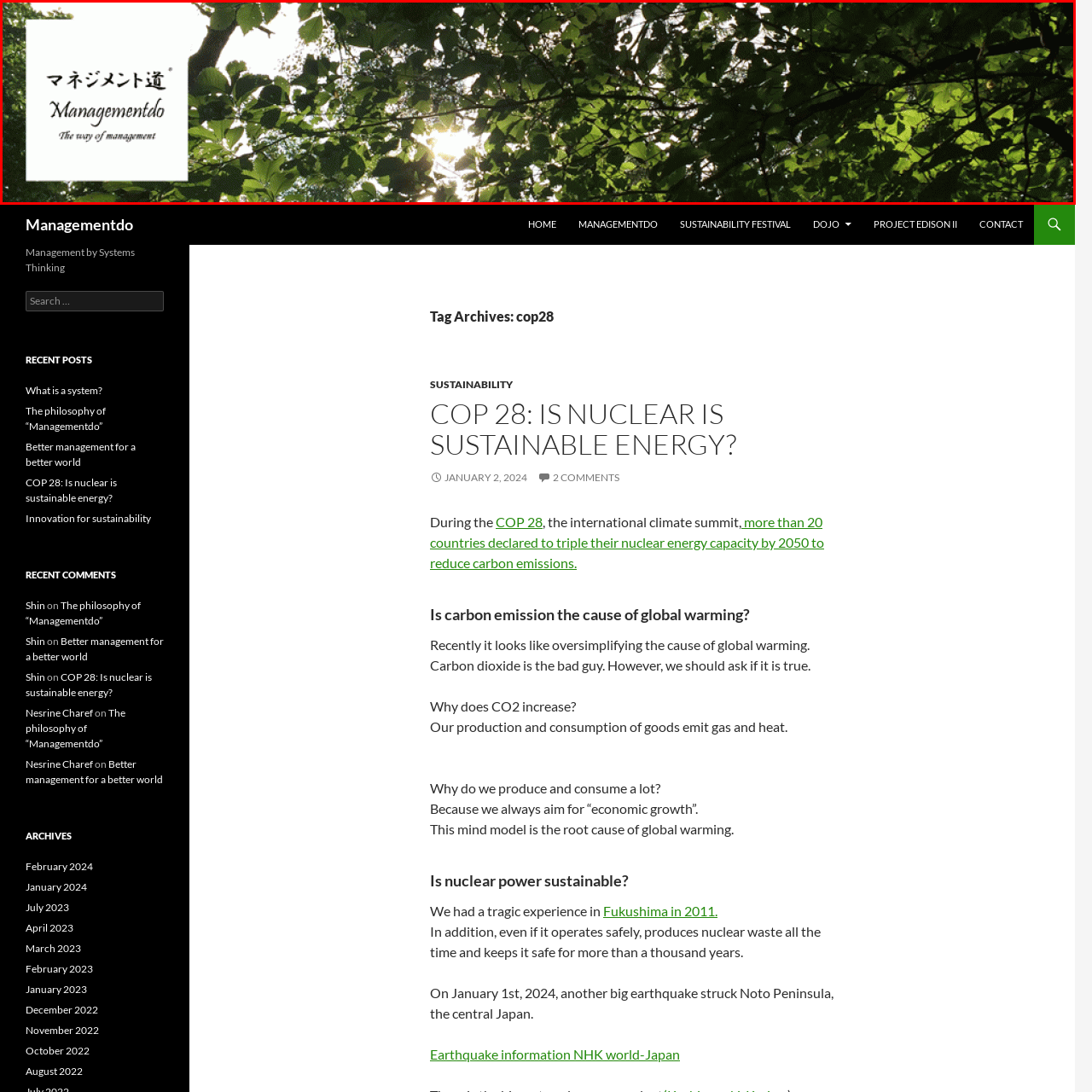What is the language of the text in the foreground?
Review the image marked by the red bounding box and deliver a detailed response to the question.

The text in the foreground appears in both Japanese and English, reading 'マネジメント道' (Managementdo) and 'The way of management', respectively.